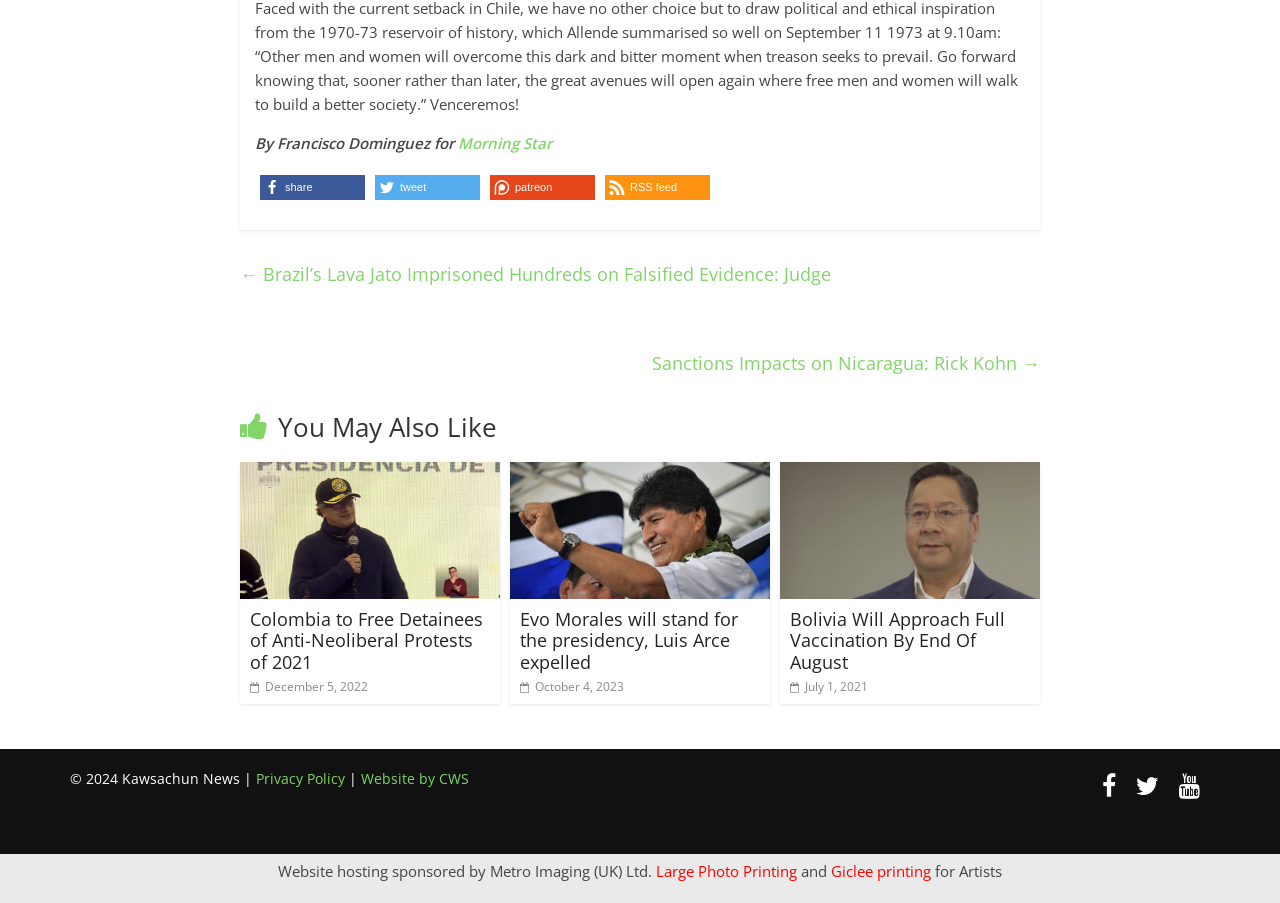Answer this question in one word or a short phrase: How many articles are listed under 'You May Also Like'?

3